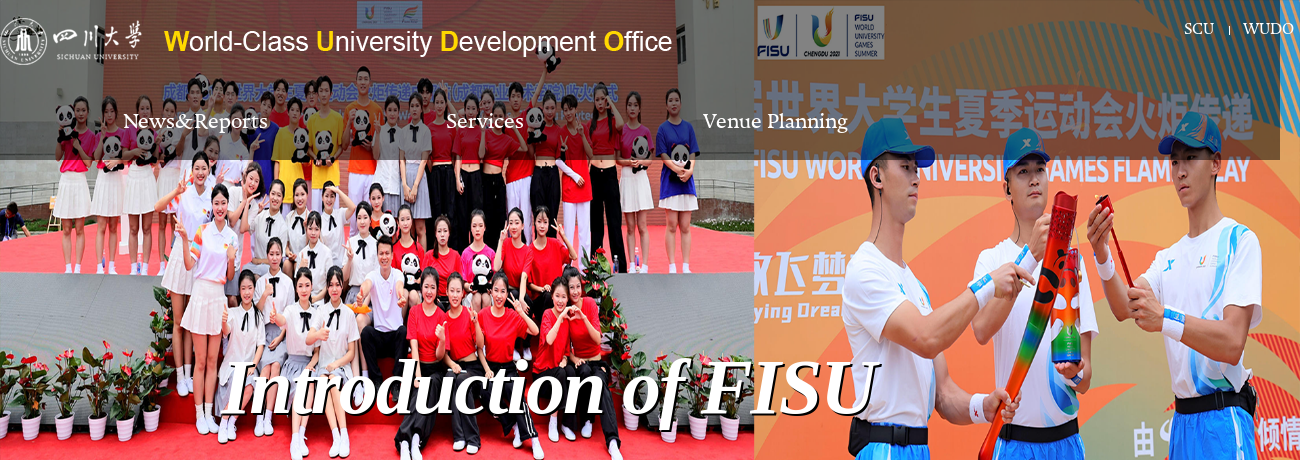Describe all the visual components present in the image.

This vibrant image captures a dynamic and festive atmosphere at the Sichuan University Development Office, highlighting the theme "Introduction of FISU." In the foreground, a diverse group of students in coordinated outfits—comprised of red and white attire—smiles warmly, posing with playful panda props that reflect the local culture. 

Behind them, banners display the FISU logo and promotional materials for the FISU World University Games, emphasizing the event's significance. On the right, three young athletes engage in a symbolic exchange of relay batons, signifying teamwork and competition as they prepare for the games. Above the scene, navigation links connect viewers to various sections such as News & Reports, Services, and Venue Planning, enhancing the viewer's journey through the university's offerings. The background features bright colors and cheerful expressions, infusing the image with energy and collaboration, central to the spirit of the upcoming FISU events.